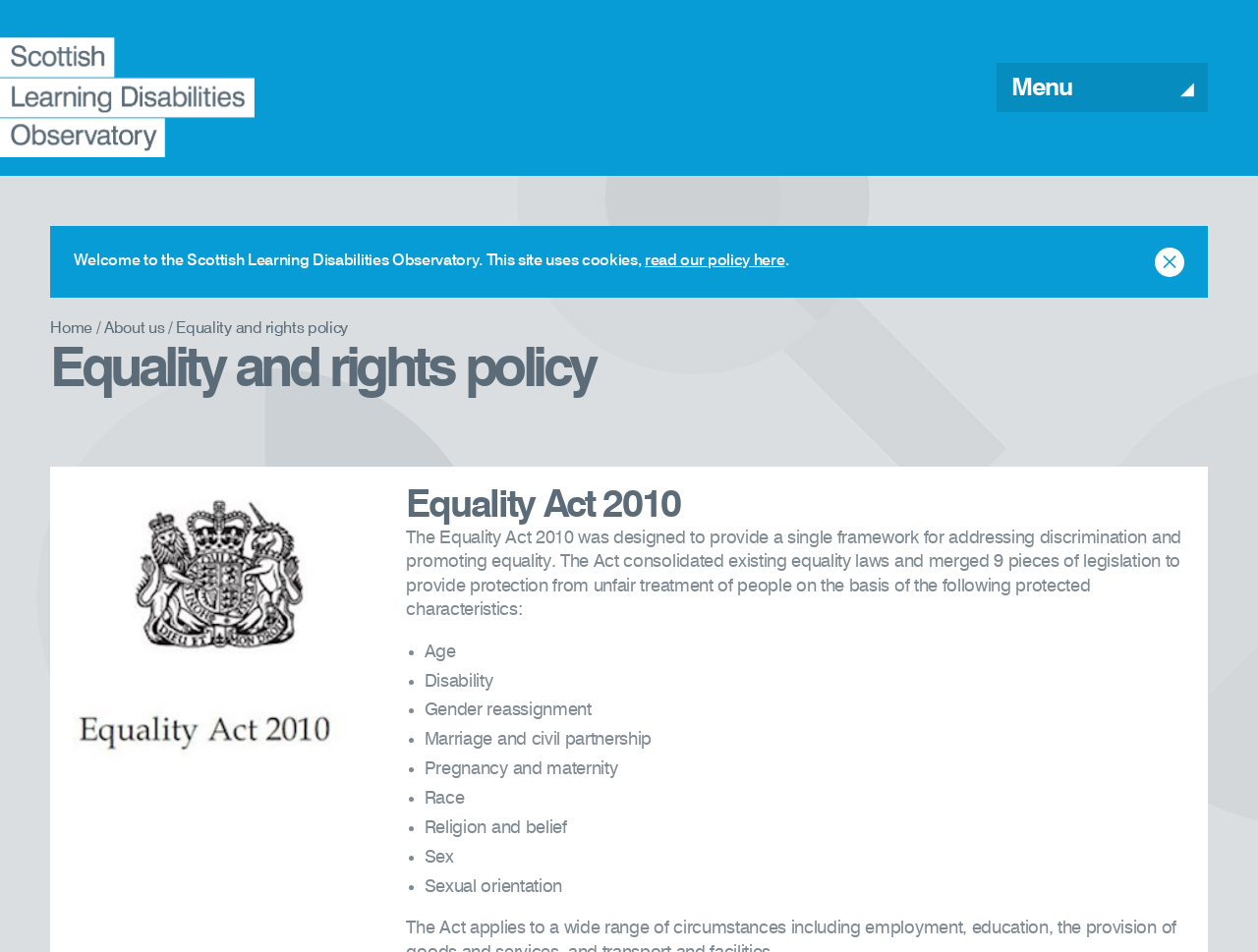Write an extensive caption that covers every aspect of the webpage.

The webpage is about the Equality and Rights Policy of the Scottish Learning Disabilities Observatory. At the top left, there is an image of the Scottish Learning Disabilities Observatory's logo. Next to it, on the top right, is a button labeled "Menu" with an arrow icon. Below the image, there is a welcome message that informs visitors that the site uses cookies and provides a link to read the policy.

On the top navigation bar, there are links to "Home" and "About us", separated by a slash. The current page is highlighted as "Equality and rights policy". Below the navigation bar, there is a heading that repeats the title "Equality and rights policy". A horizontal separator line follows, dividing the page into sections.

The main content of the page is about the Equality Act 2010, which is a heading that spans almost the entire width of the page. Below it, there is a paragraph of text that explains the purpose of the Act, which is to provide a single framework for addressing discrimination and promoting equality.

The page then lists the protected characteristics under the Equality Act 2010, which include Age, Disability, Gender reassignment, Marriage and civil partnership, Pregnancy and maternity, Race, Religion and belief, Sex, and Sexual orientation. Each characteristic is marked with a bullet point and is listed in a vertical column.